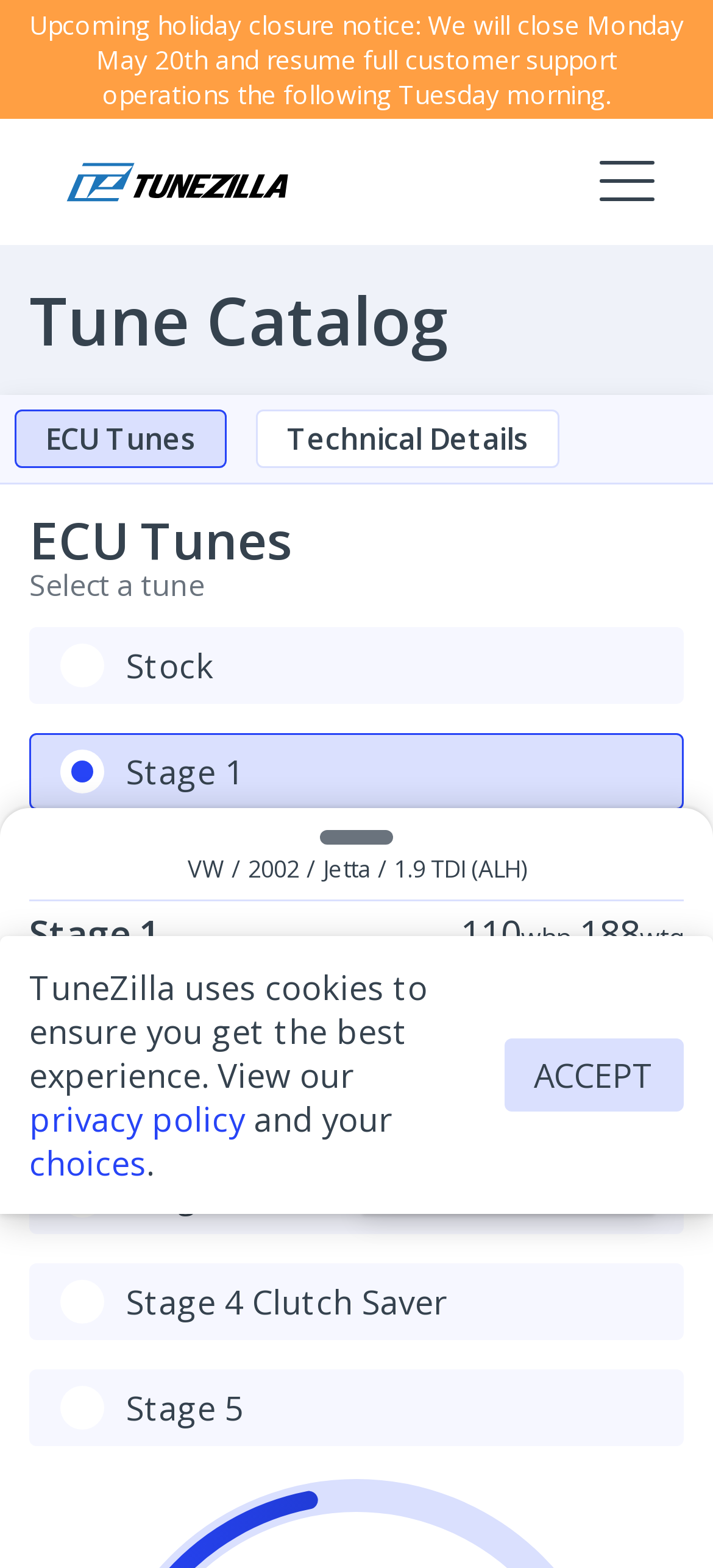Can you find the bounding box coordinates for the element that needs to be clicked to execute this instruction: "View technical details"? The coordinates should be given as four float numbers between 0 and 1, i.e., [left, top, right, bottom].

[0.359, 0.261, 0.785, 0.298]